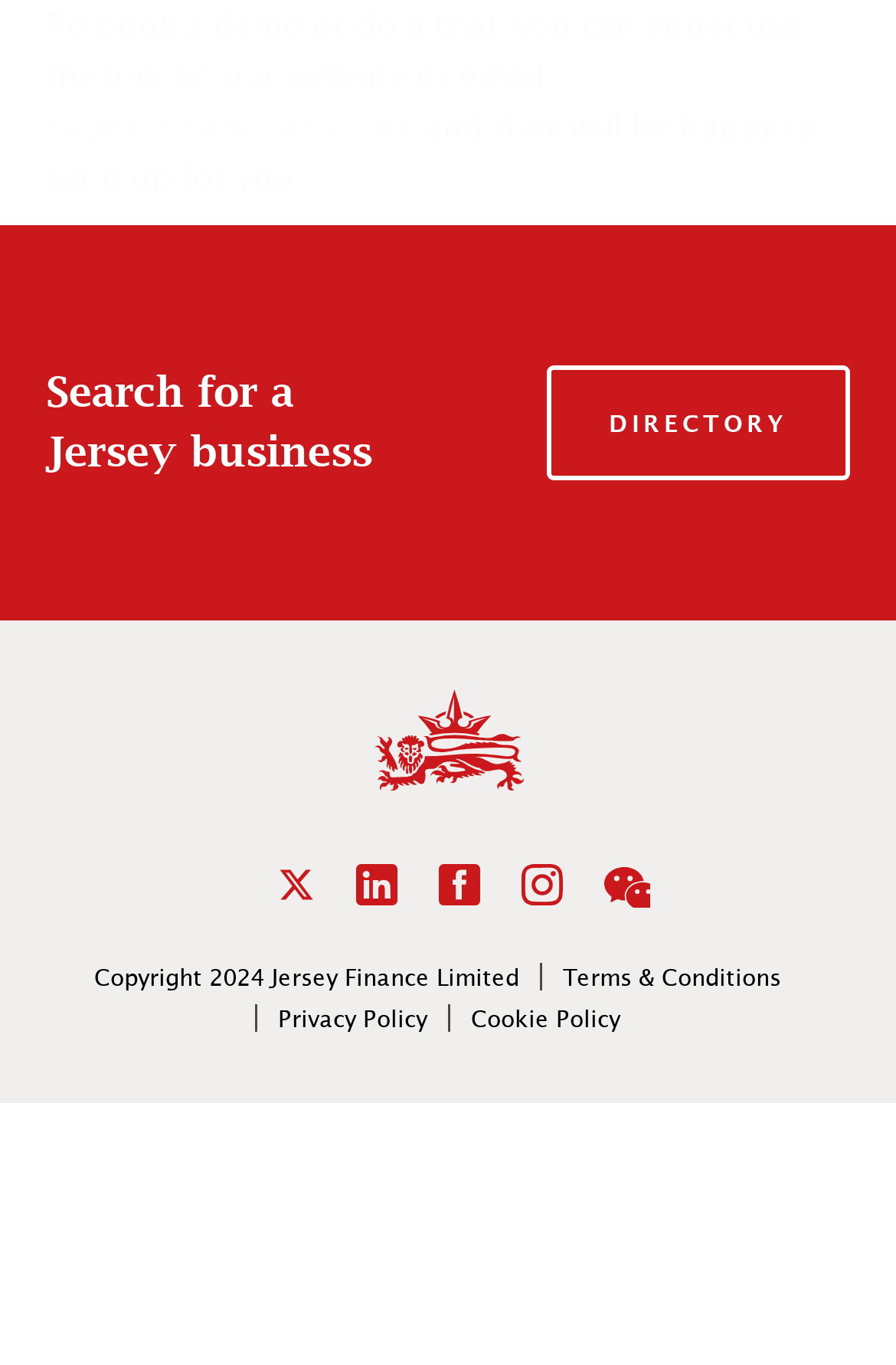How many links are there in the DIRECTORY section?
Please provide a comprehensive answer to the question based on the webpage screenshot.

In the DIRECTORY section, there are two links: 'Search for a Jersey business' and 'DIRECTORY'. These links are located in a table layout and can be found by examining the bounding box coordinates and the OCR text of the elements.